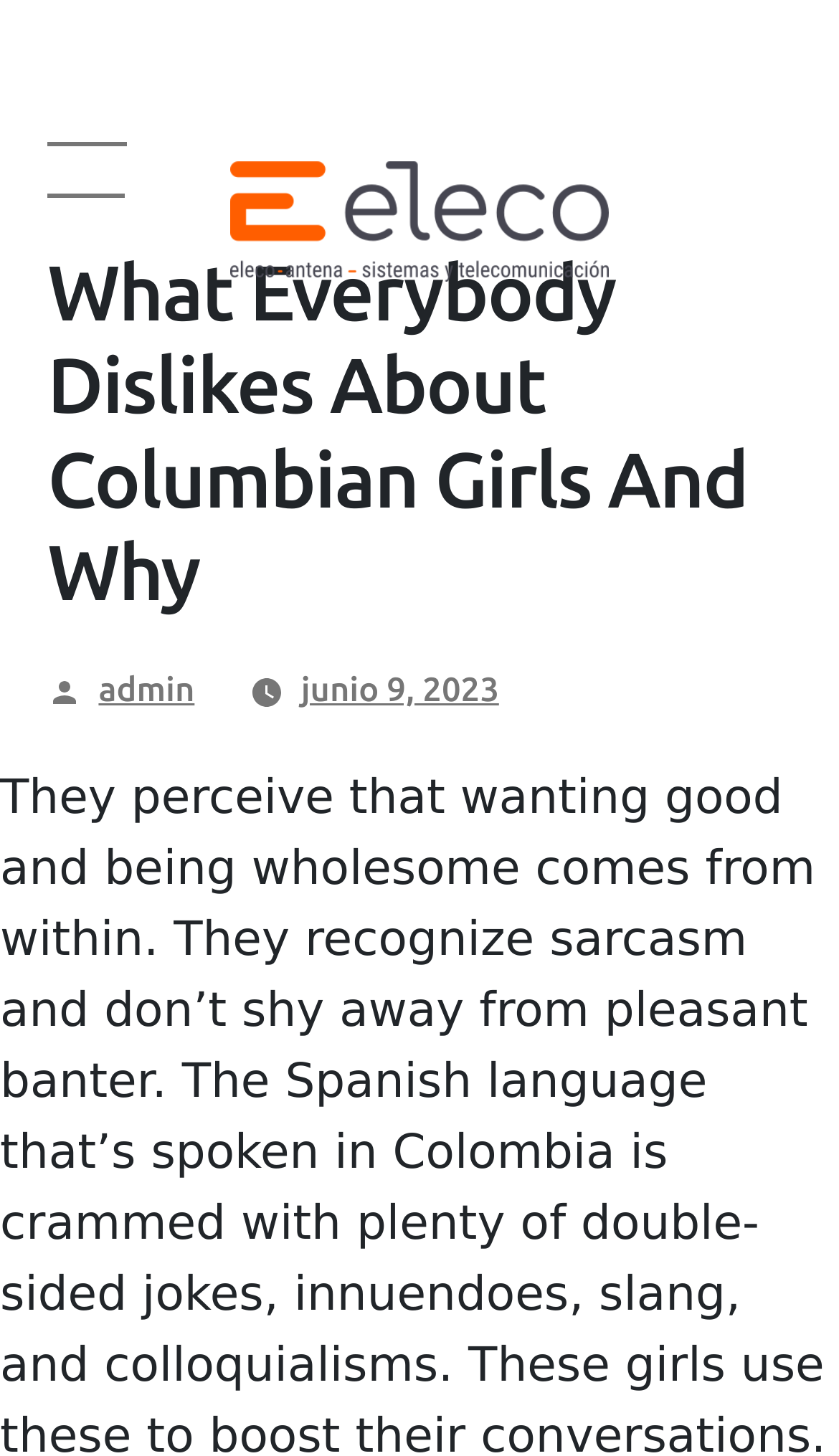Locate the bounding box of the UI element described by: "junio 9, 2023junio 9, 2023" in the given webpage screenshot.

[0.359, 0.46, 0.595, 0.486]